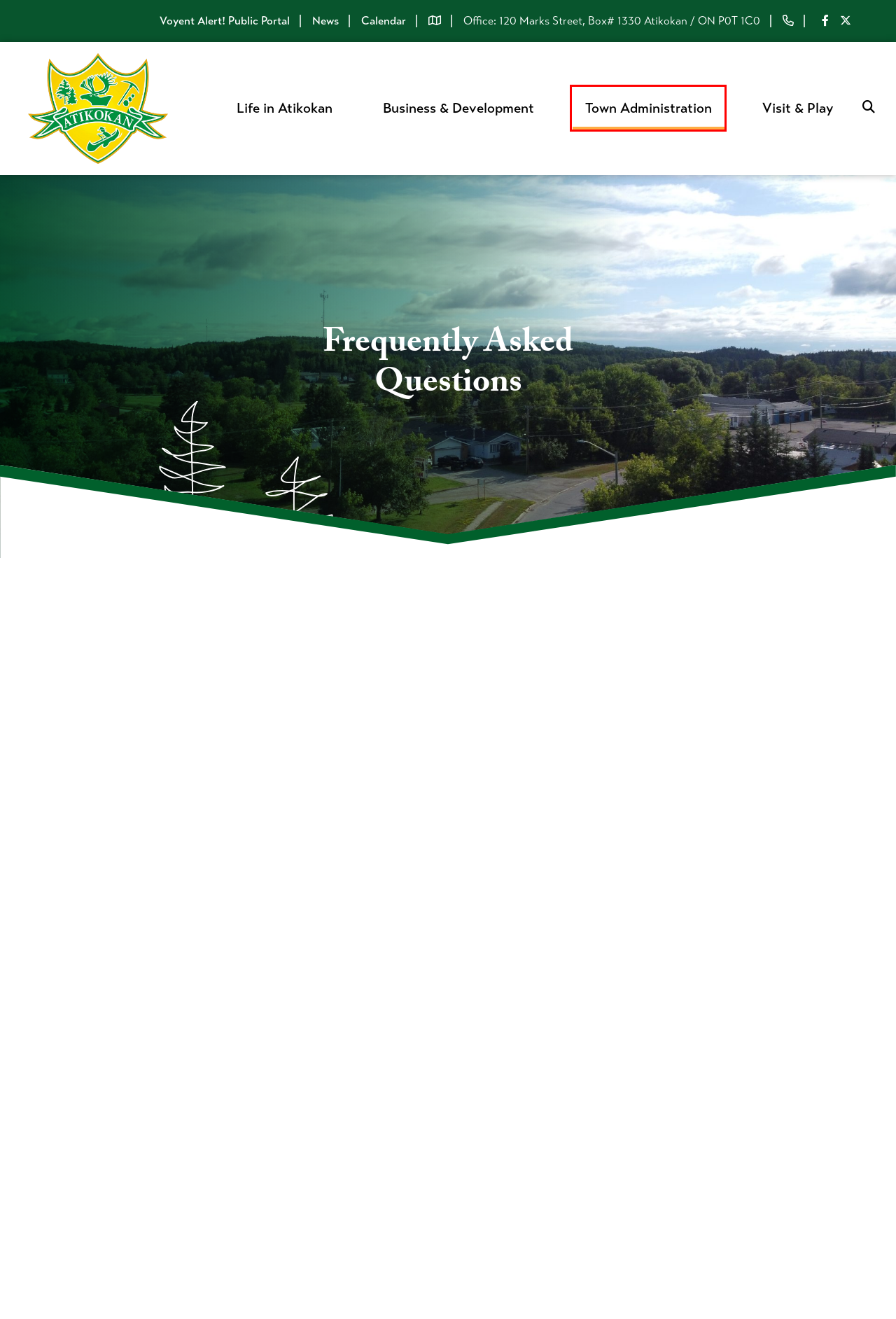Inspect the provided webpage screenshot, concentrating on the element within the red bounding box. Select the description that best represents the new webpage after you click the highlighted element. Here are the candidates:
A. Strategic Plan - Town of Atikokan
B. 2022 Municipal & School Board Election - Town of Atikokan
C. Life in Atikokan - Town of Atikokan
D. Town Administration - Town of Atikokan
E. Job Opportunities - Town of Atikokan
F. Business & Development - Town of Atikokan
G. Energy Management - Town of Atikokan
H. Staff Directory - Town of Atikokan

D